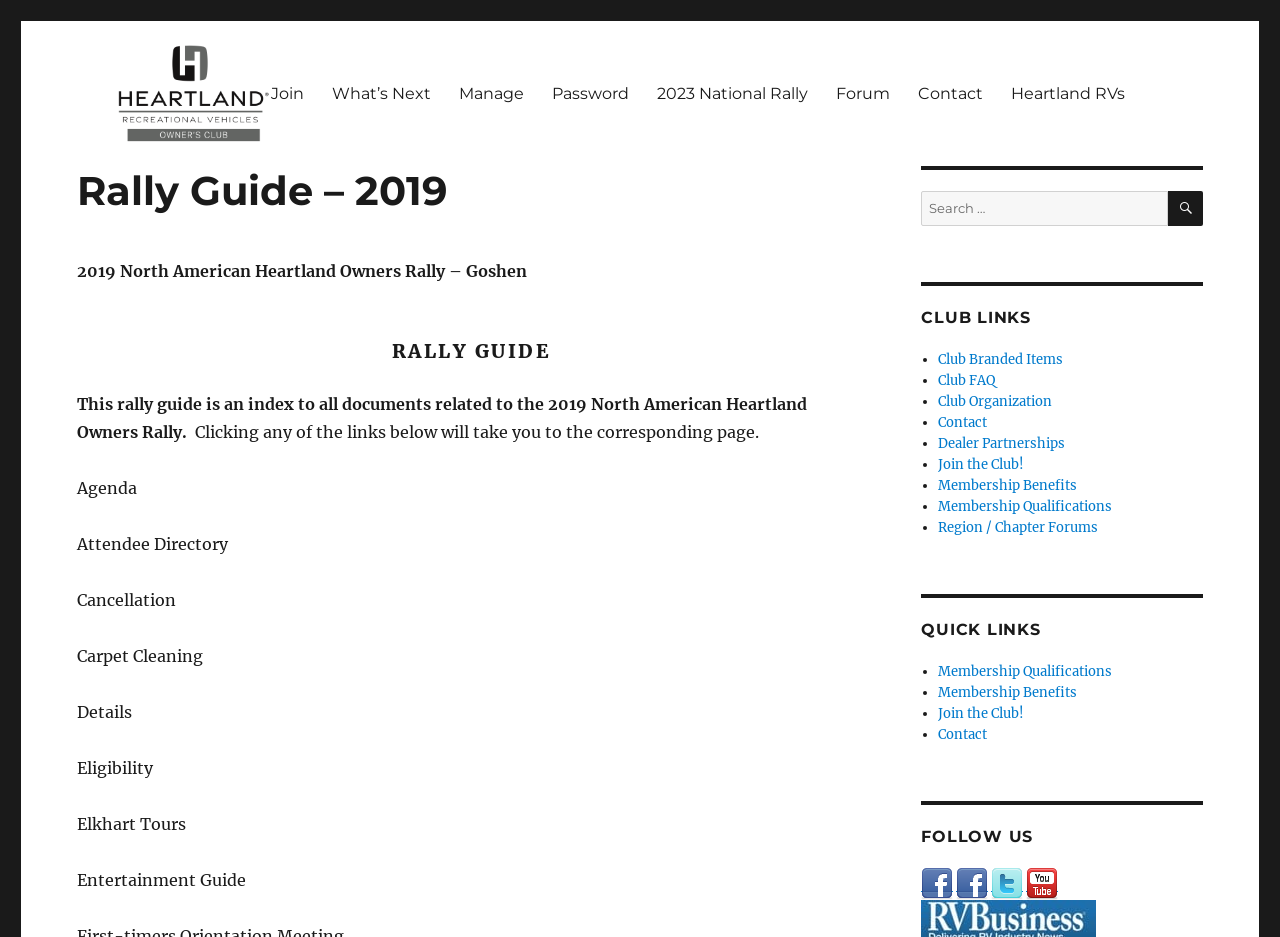Identify and provide the bounding box coordinates of the UI element described: "alt="Heartland Owners Club"". The coordinates should be formatted as [left, top, right, bottom], with each number being a float between 0 and 1.

[0.091, 0.046, 0.212, 0.153]